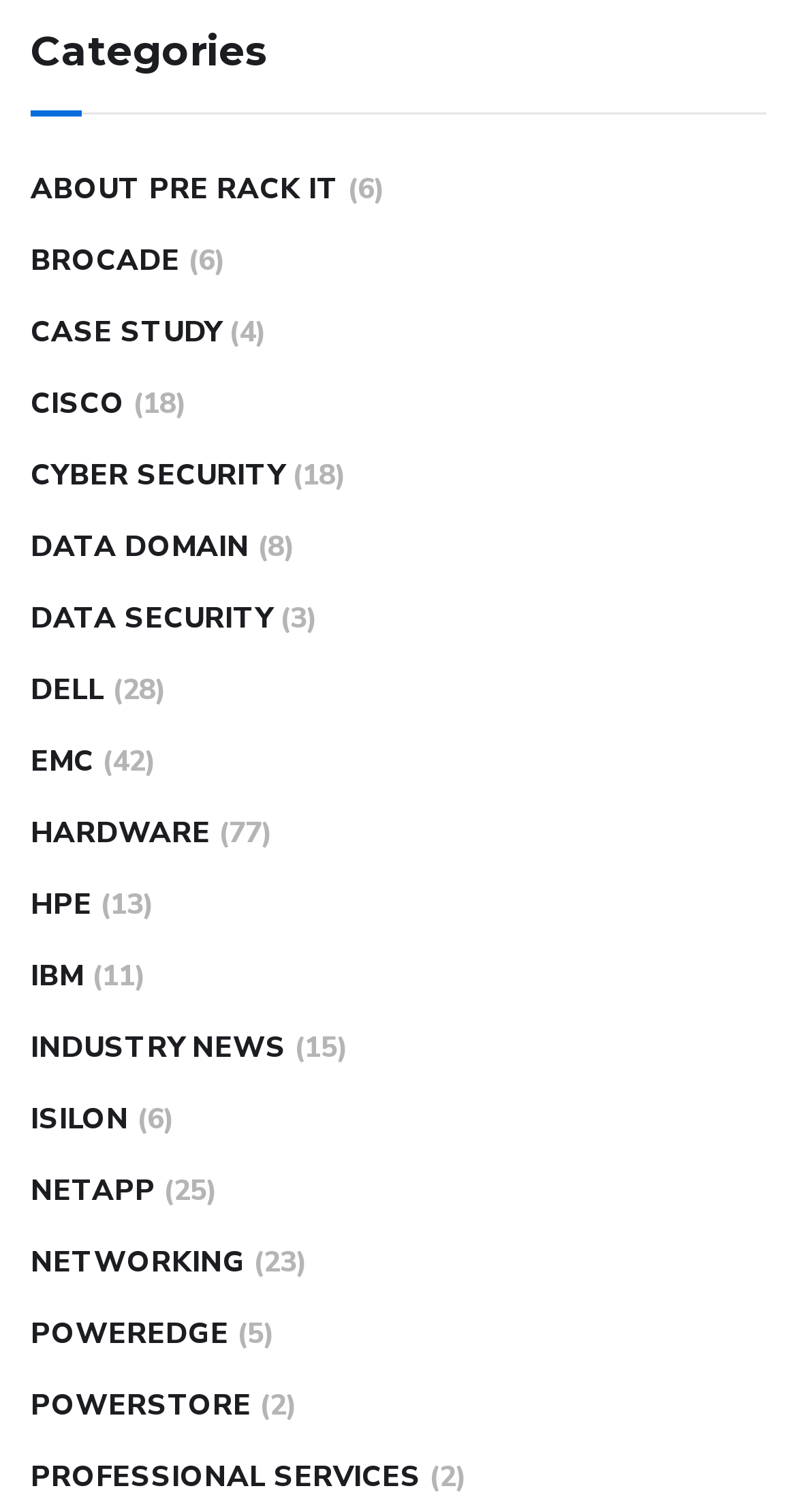Provide a brief response using a word or short phrase to this question:
What is the first category listed?

ABOUT PRE RACK IT